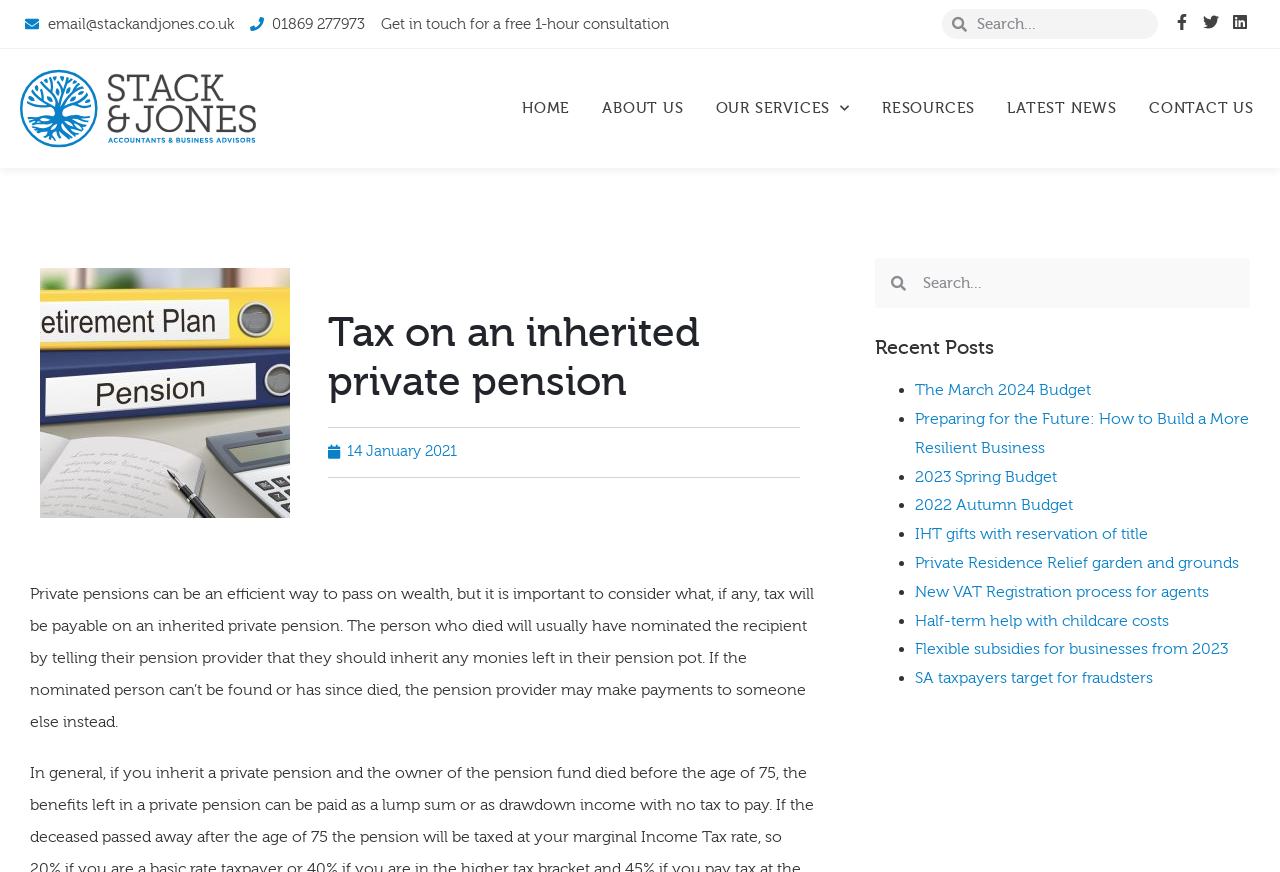Specify the bounding box coordinates of the area that needs to be clicked to achieve the following instruction: "View the latest news".

[0.774, 0.098, 0.885, 0.151]